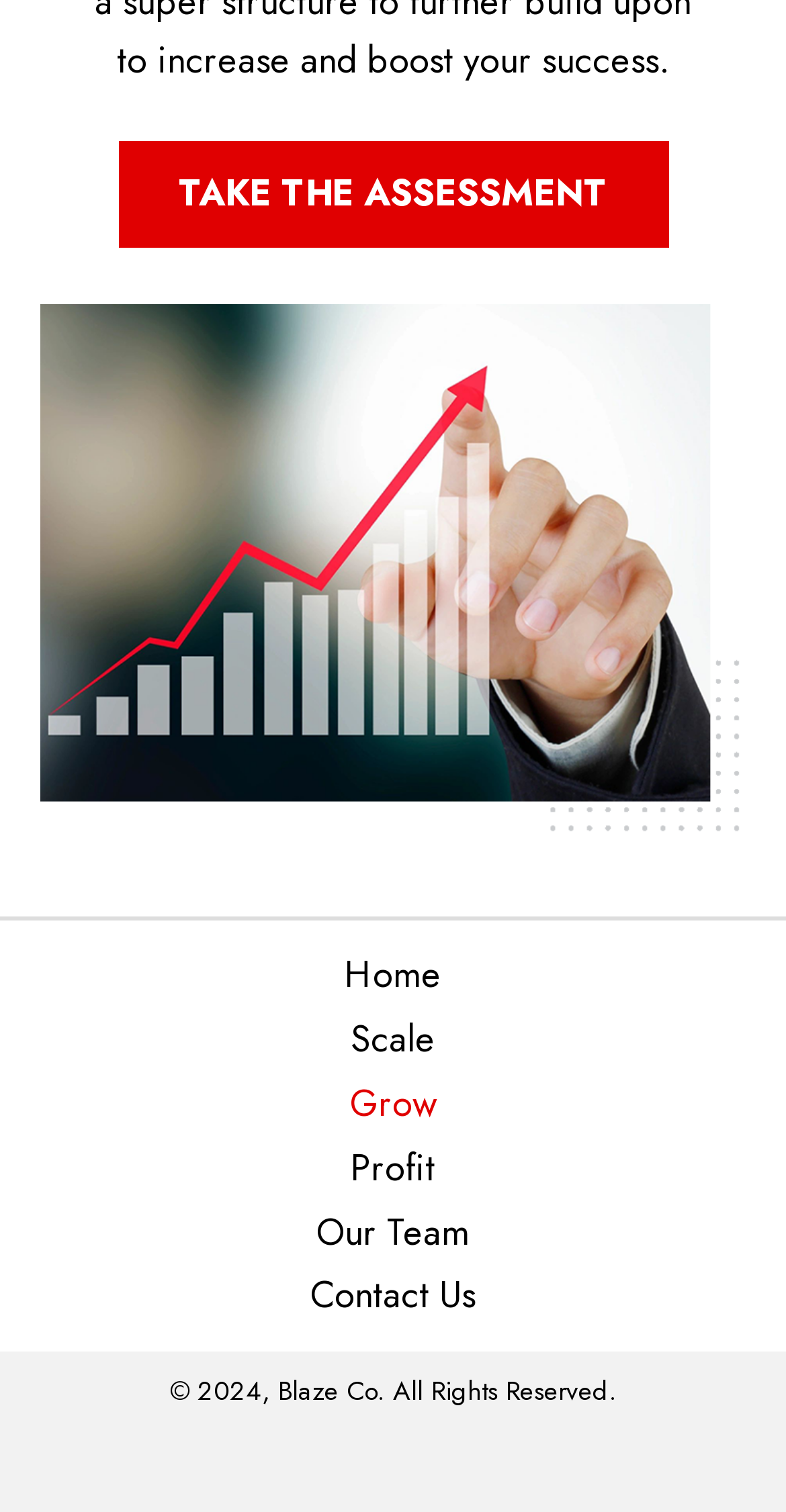Find the bounding box coordinates of the element to click in order to complete this instruction: "Click the Take the Assessment button". The bounding box coordinates must be four float numbers between 0 and 1, denoted as [left, top, right, bottom].

[0.15, 0.093, 0.85, 0.163]